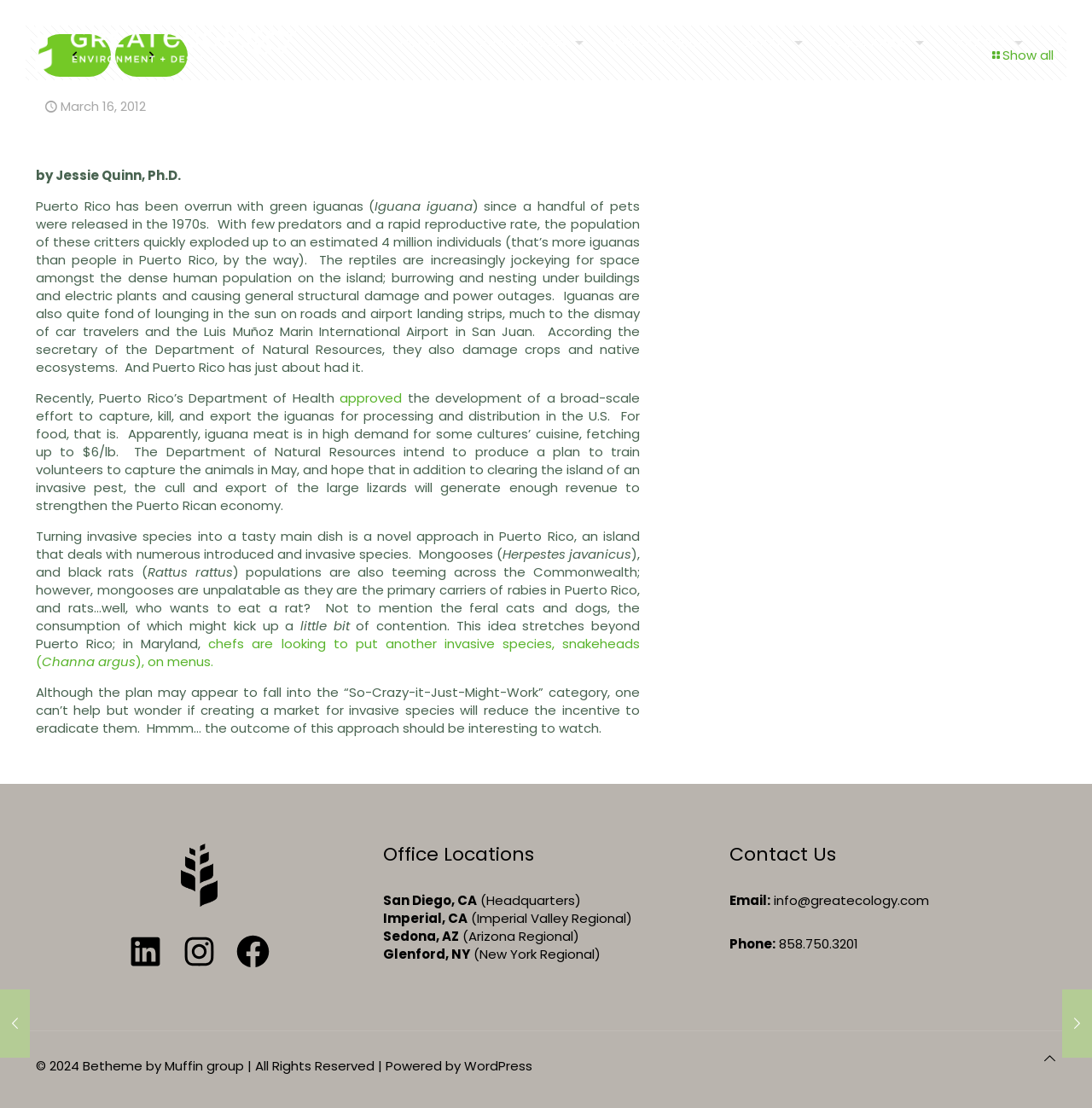Provide the bounding box coordinates for the UI element that is described as: "In the Know".

[0.743, 0.0, 0.854, 0.077]